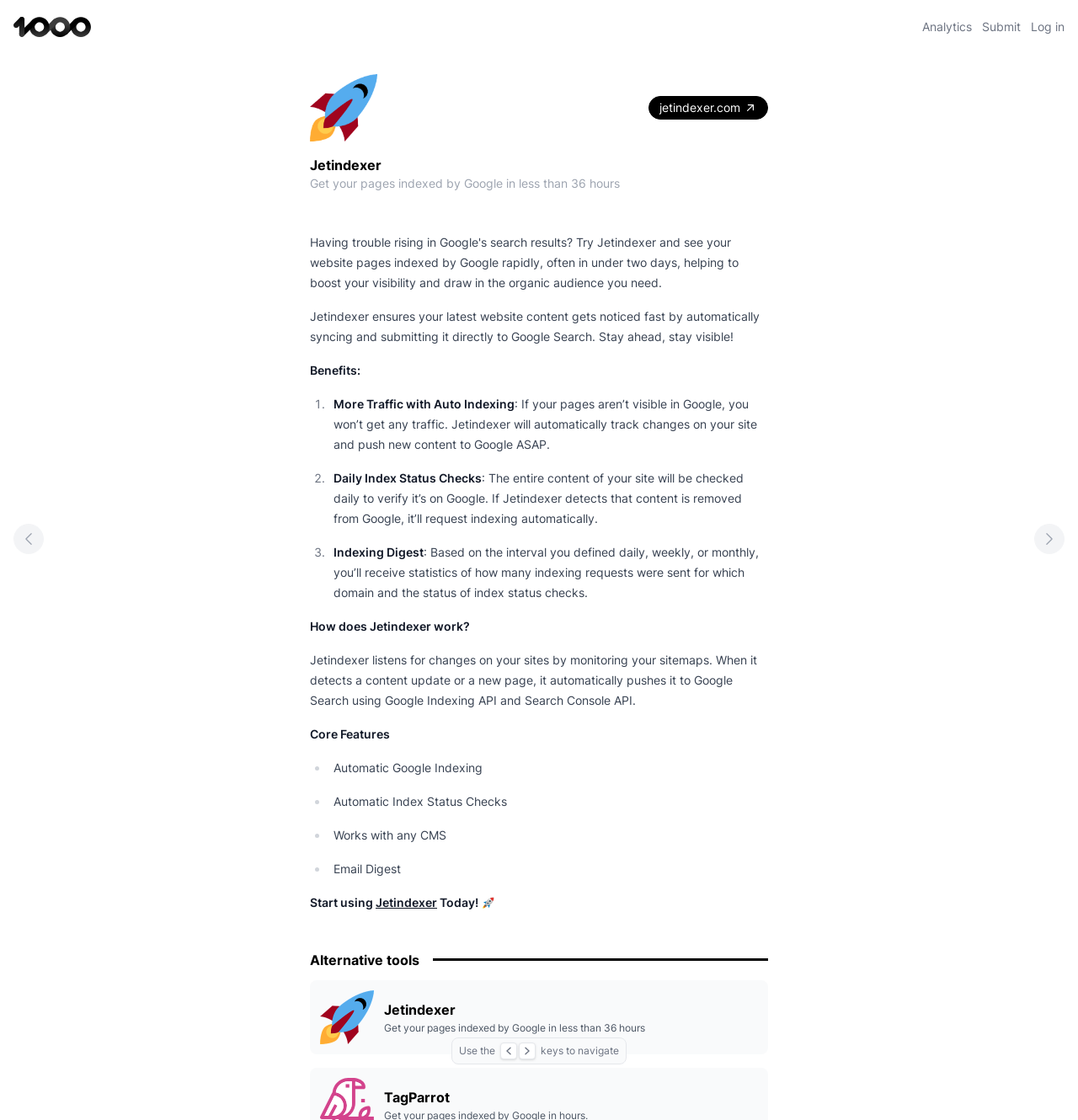Answer the question in a single word or phrase:
How does Jetindexer work?

Listens for changes on your sites